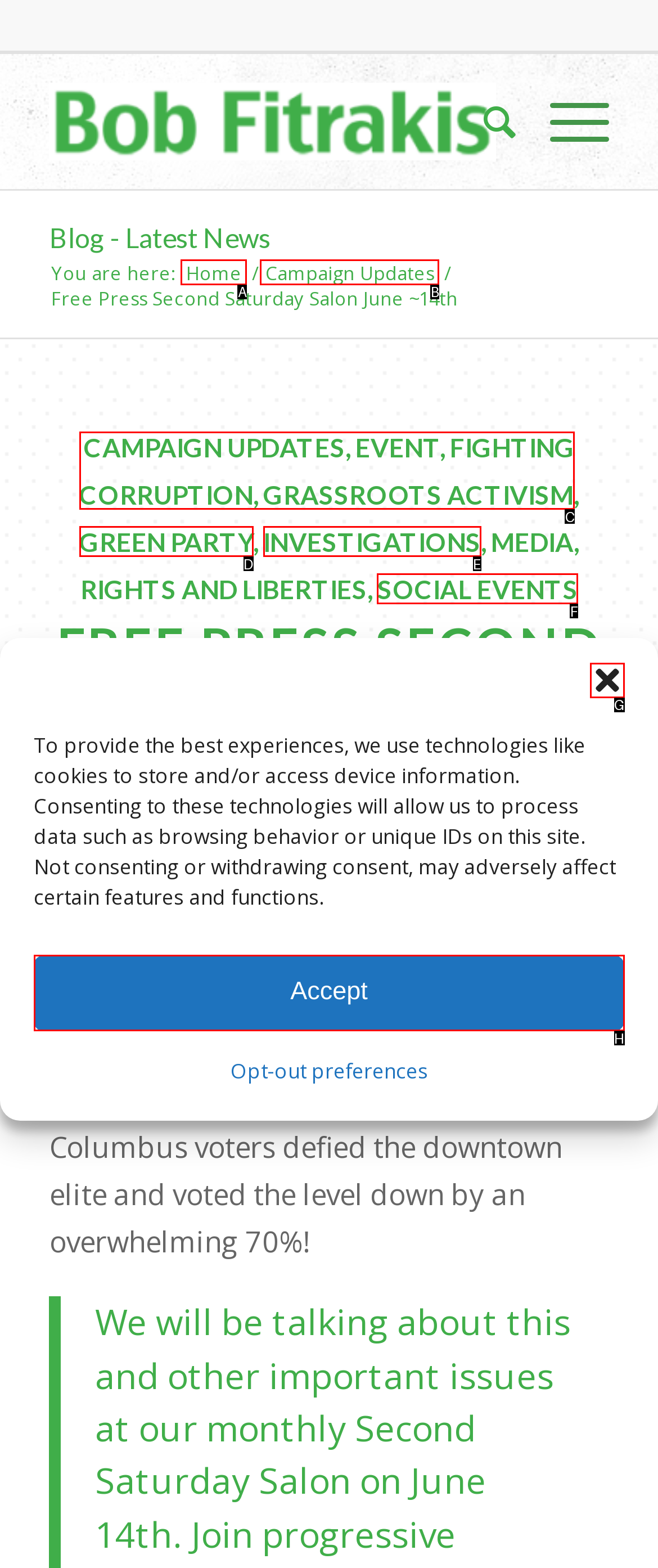Specify which HTML element I should click to complete this instruction: Click the 'Close dialog' button Answer with the letter of the relevant option.

G